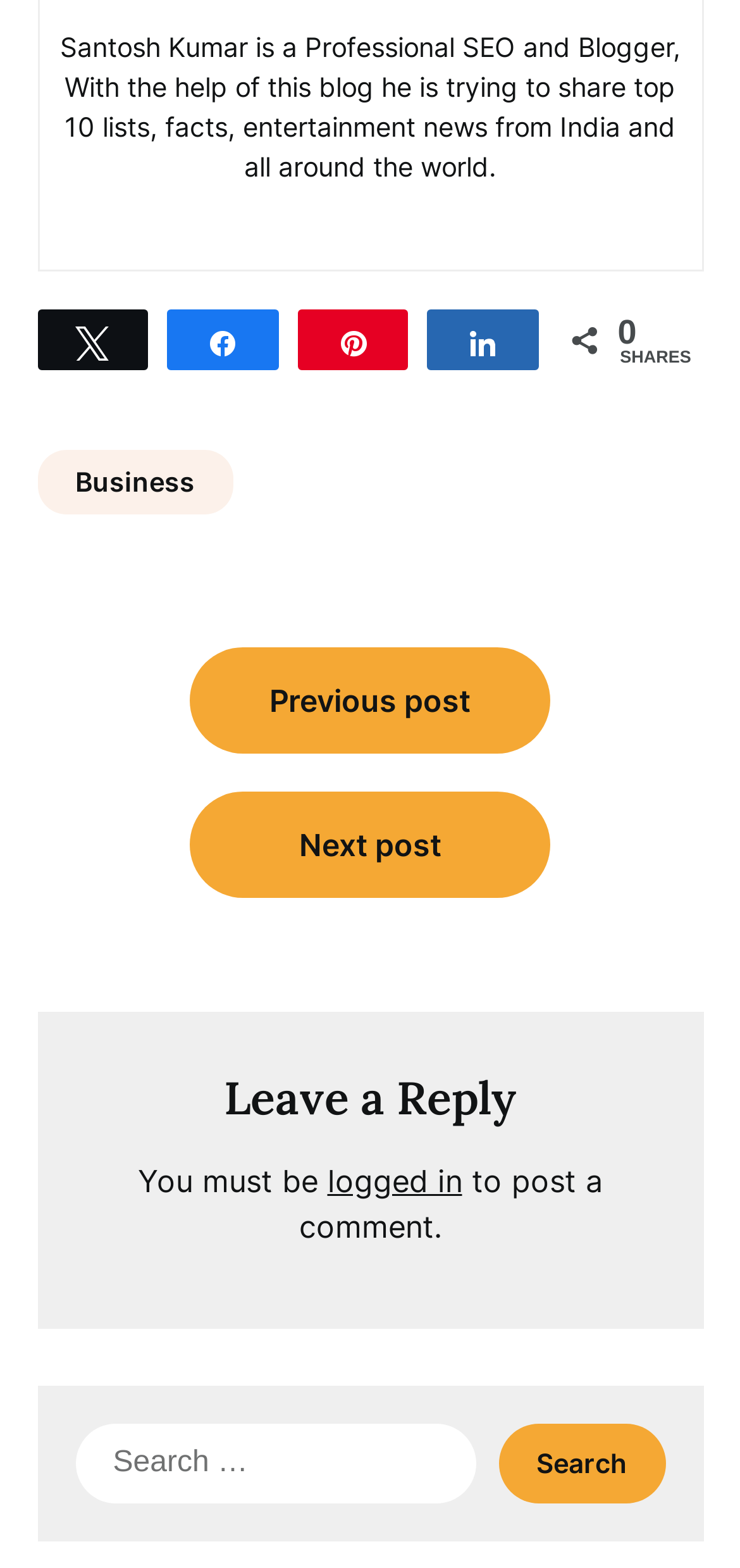Determine the bounding box coordinates of the UI element described below. Use the format (top-left x, top-left y, bottom-right x, bottom-right y) with floating point numbers between 0 and 1: parent_node: Search for: value="Search"

[0.673, 0.908, 0.899, 0.959]